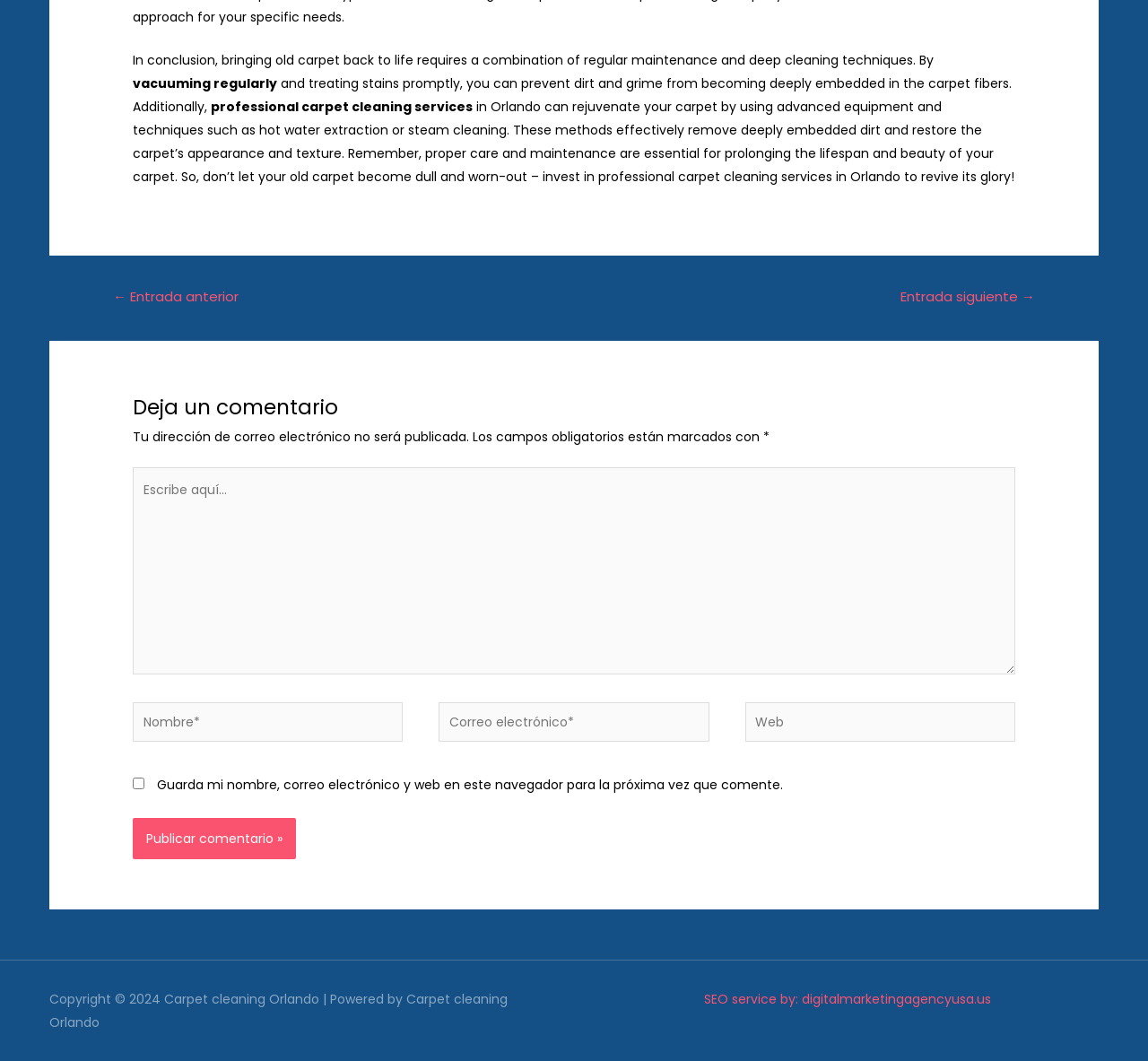Please identify the bounding box coordinates for the region that you need to click to follow this instruction: "Enter your name in the 'Nombre*' field".

[0.116, 0.662, 0.351, 0.699]